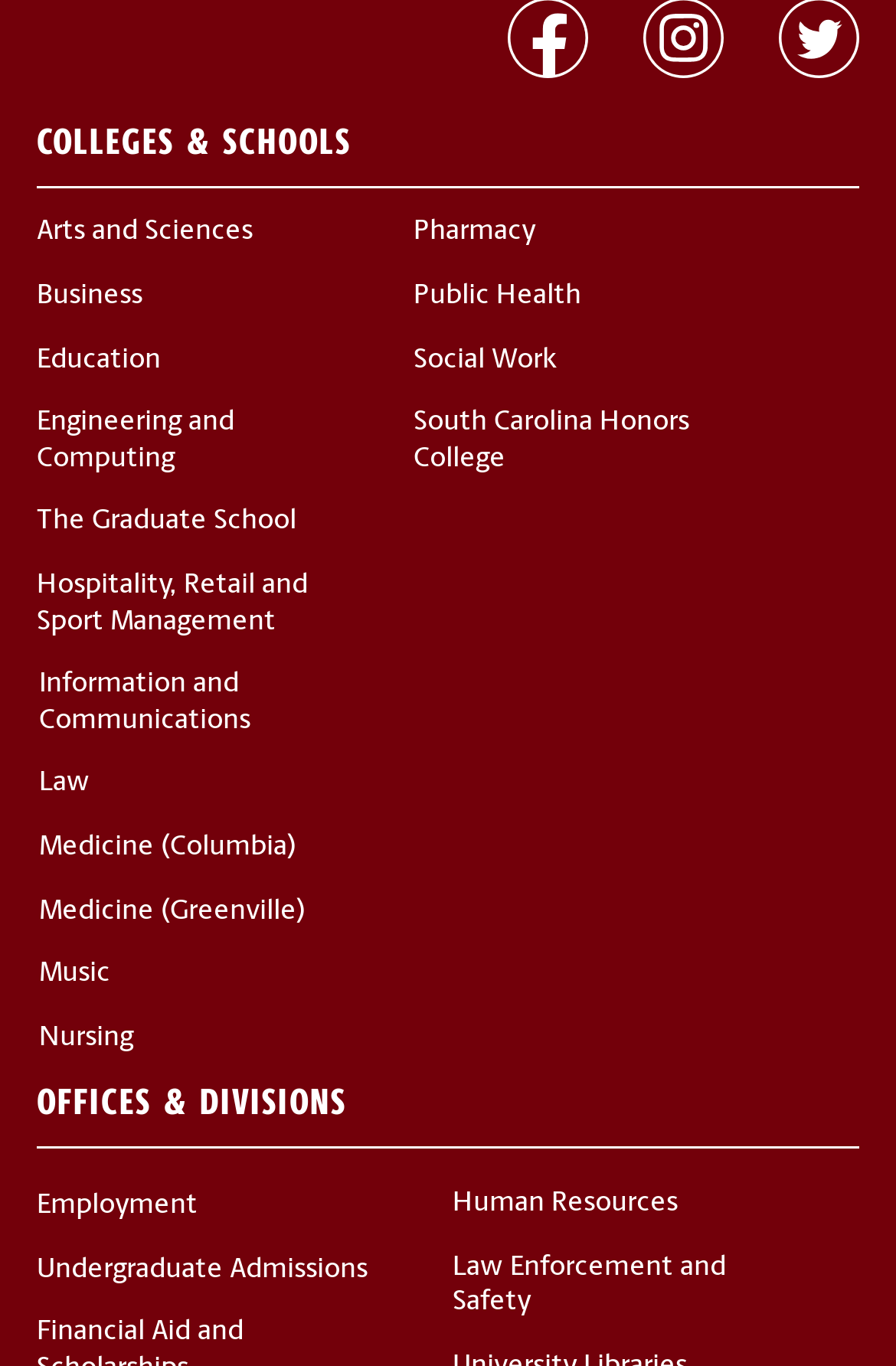Based on the element description: "Law Enforcement and Safety", identify the bounding box coordinates for this UI element. The coordinates must be four float numbers between 0 and 1, listed as [left, top, right, bottom].

[0.505, 0.916, 0.89, 0.969]